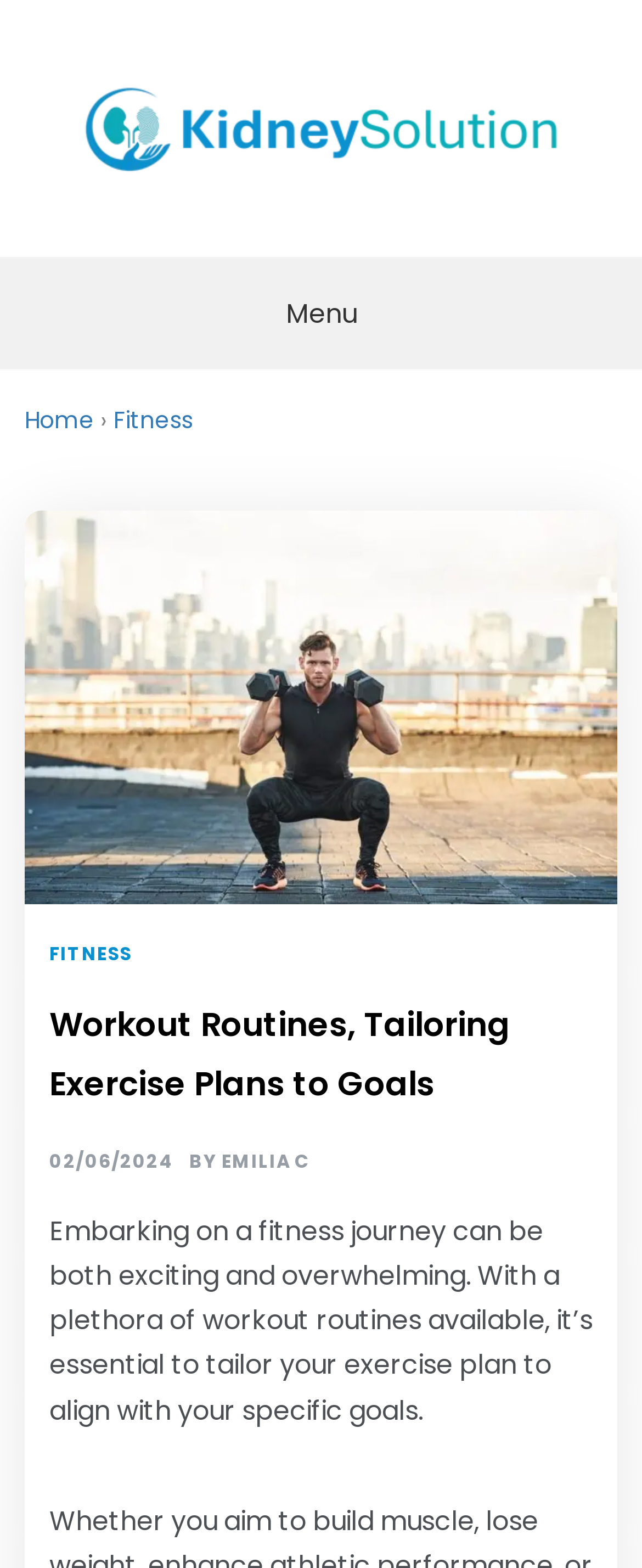Locate the bounding box coordinates of the element's region that should be clicked to carry out the following instruction: "View 'Fitness'". The coordinates need to be four float numbers between 0 and 1, i.e., [left, top, right, bottom].

[0.177, 0.257, 0.3, 0.278]